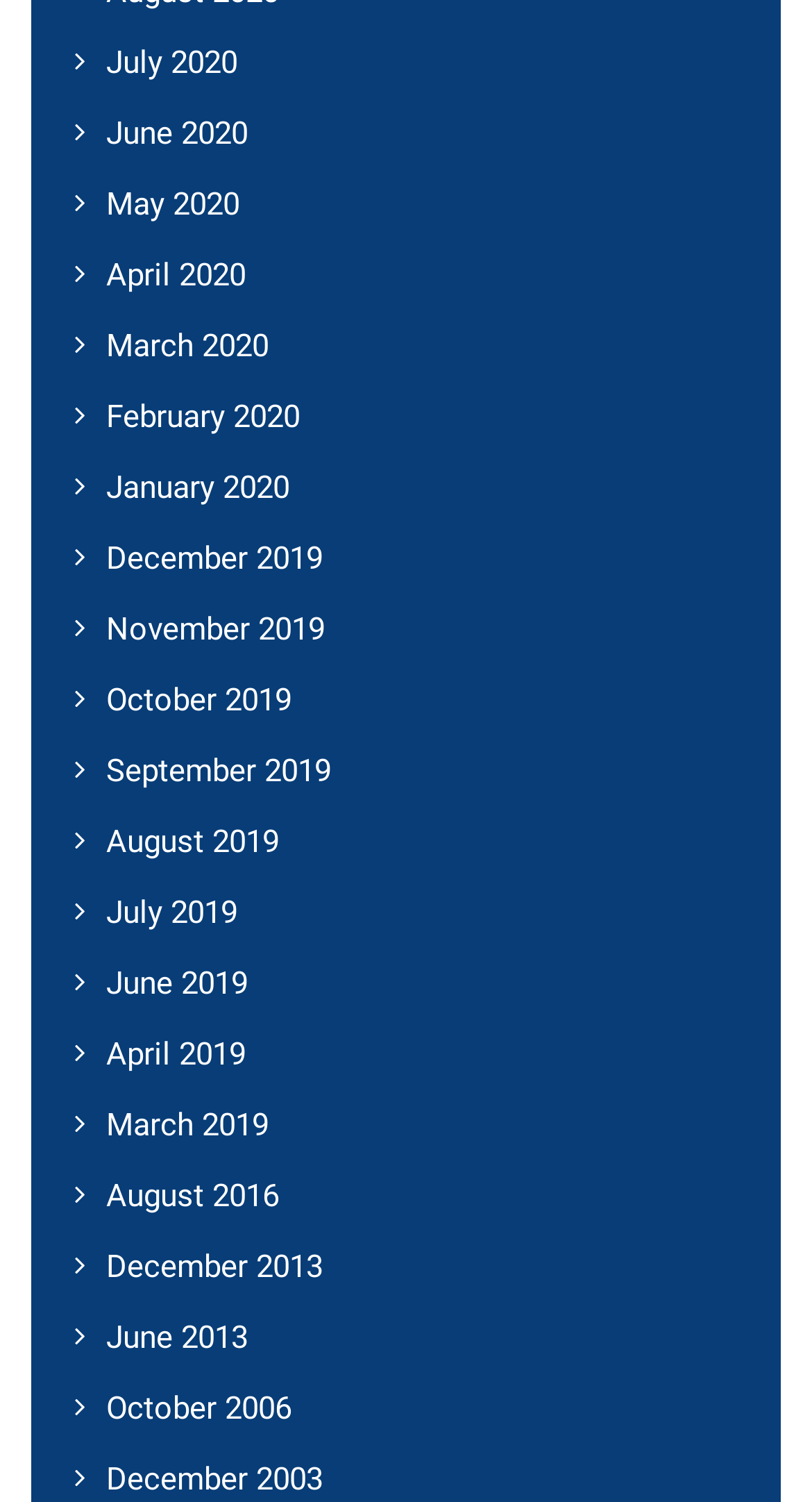What is the latest month listed on the webpage?
From the image, provide a succinct answer in one word or a short phrase.

July 2020